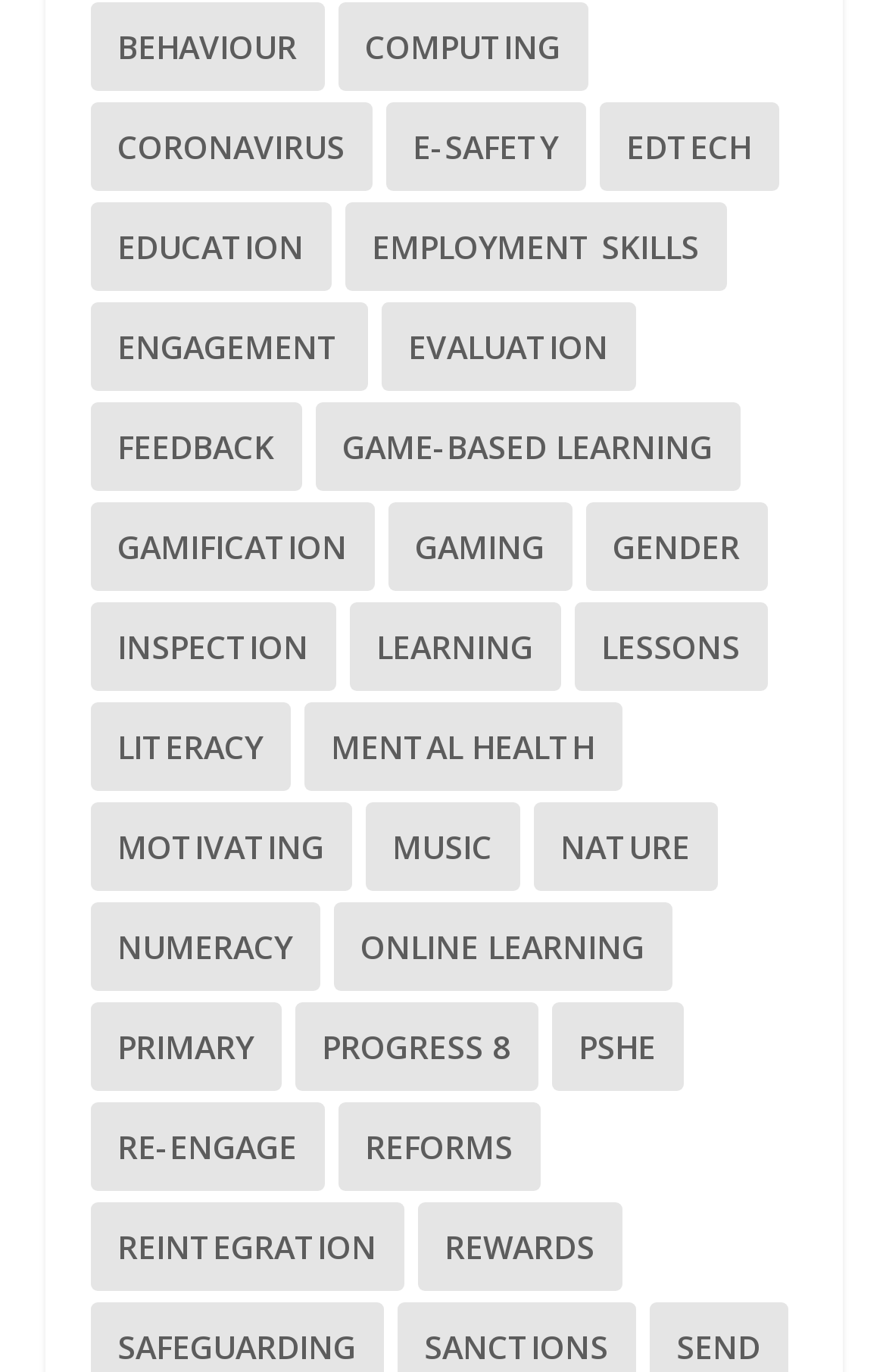Please find the bounding box coordinates of the element that must be clicked to perform the given instruction: "View Computing items". The coordinates should be four float numbers from 0 to 1, i.e., [left, top, right, bottom].

[0.381, 0.002, 0.663, 0.067]